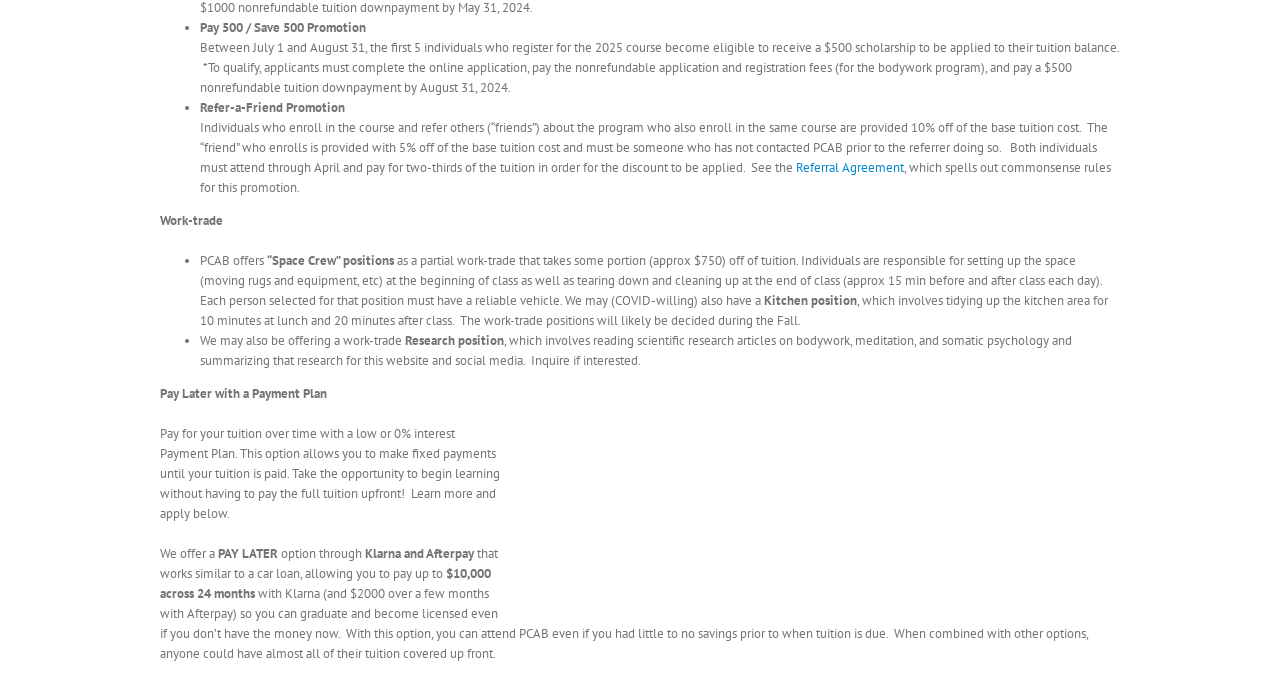What is the work-trade position that involves tidying up the kitchen area?
Refer to the image and provide a detailed answer to the question.

The webpage mentions that the Kitchen position is a work-trade that involves tidying up the kitchen area for 10 minutes at lunch and 20 minutes after class.